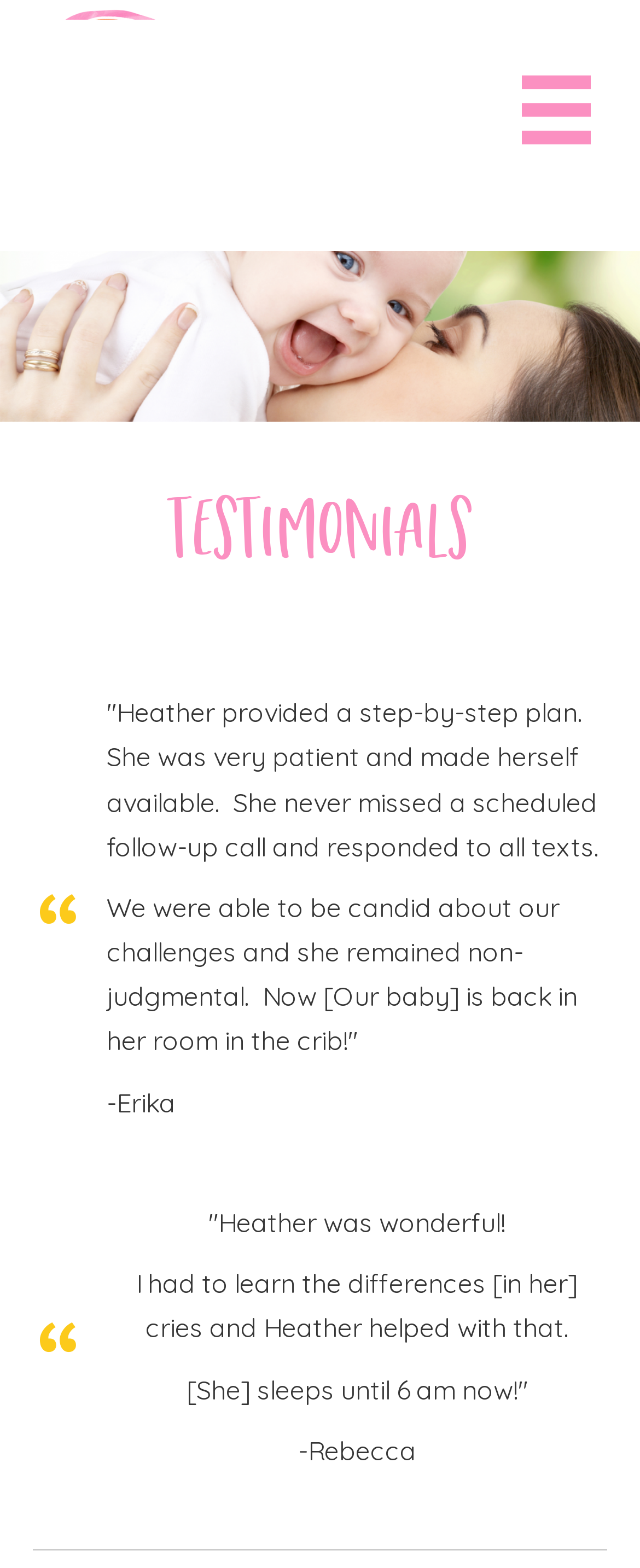Please reply to the following question using a single word or phrase: 
What is the purpose of the button at the top right corner?

Menu